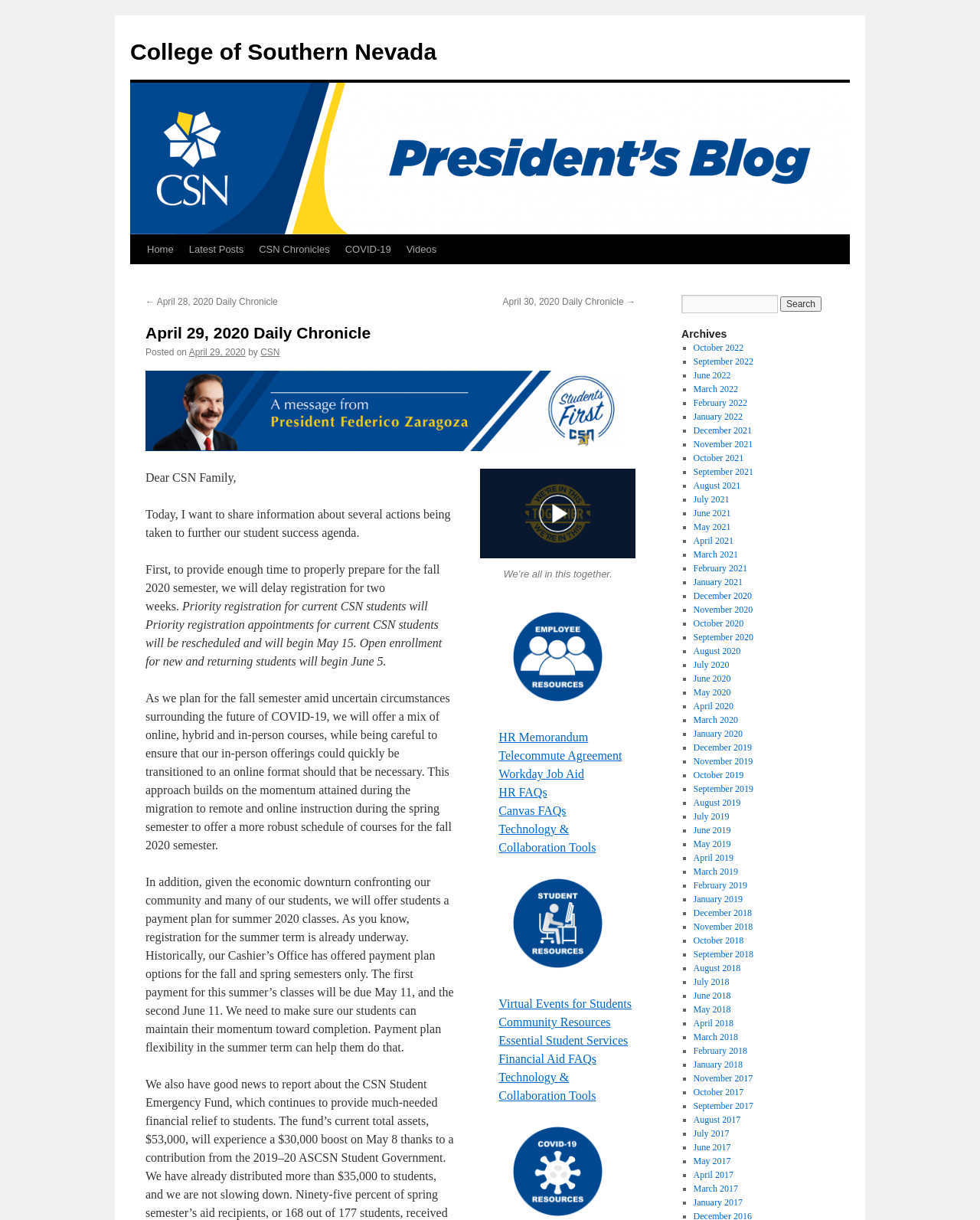Identify and generate the primary title of the webpage.

April 29, 2020 Daily Chronicle